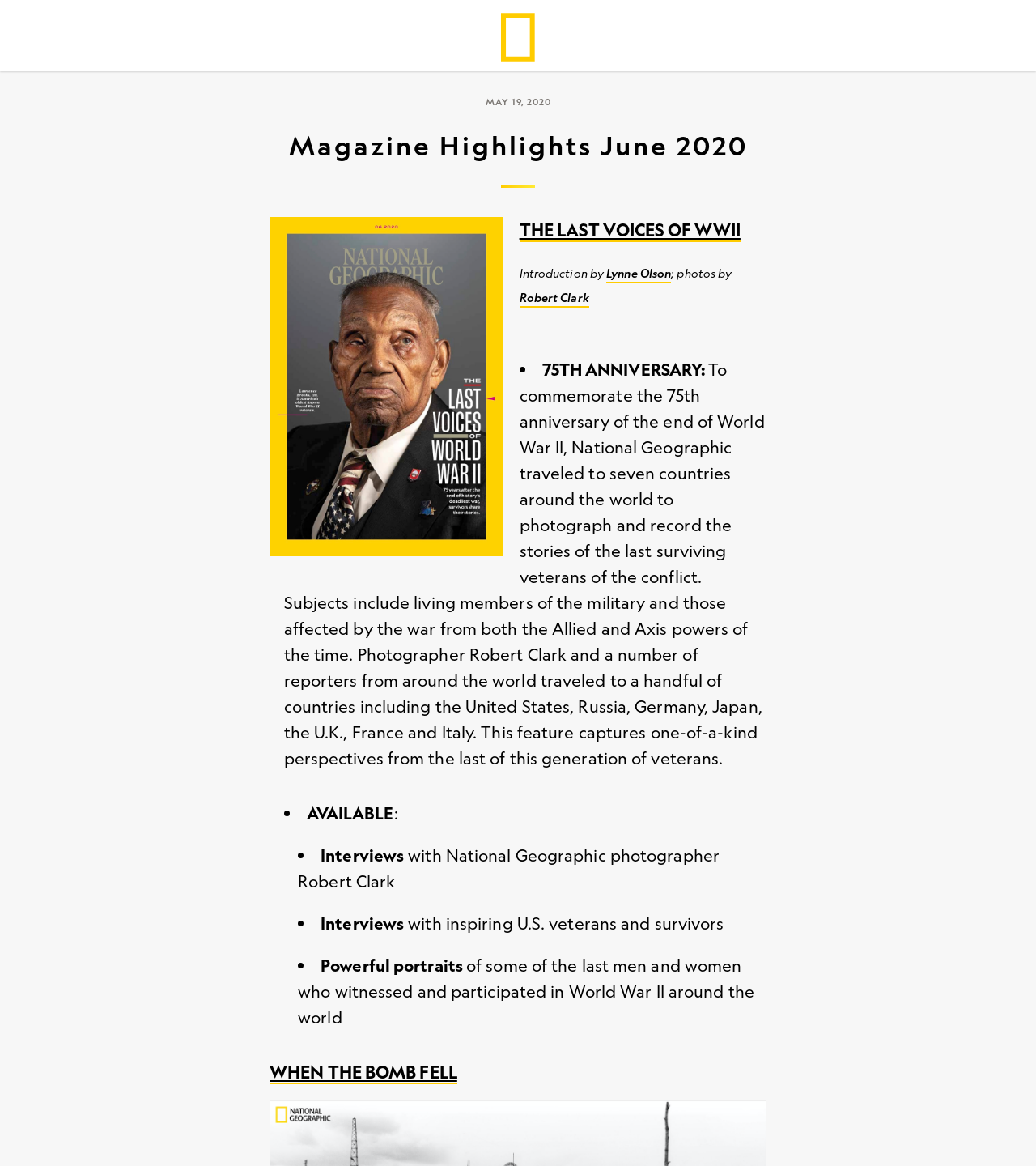Please locate and generate the primary heading on this webpage.

Magazine Highlights June 2020